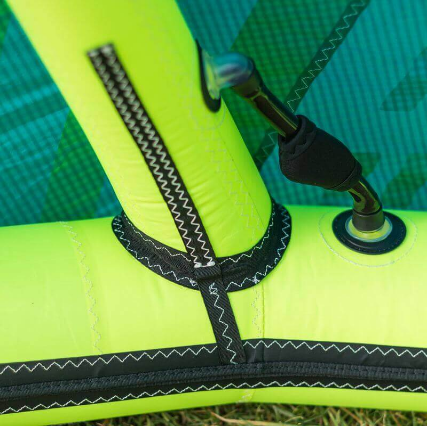Elaborate on the elements present in the image.

The image showcases a close-up view of a vibrant green kite, specifically a Spleene HAZE model designed for 7m freeride performance in big air kiteboarding. The focus is on the structural details, highlighting the meticulously stitched seams and the connection points, which are integral for ensuring the kite's durability and performance during flight. The black stitching contrasts sharply with the bright green fabric, emphasizing the craftsmanship involved in its design. Additionally, various components such as valves and connectors are visible, indicating the functional aspects of the kite that facilitate inflation and attachment. The background features a textured surface, hinting at a setting conducive to kiteboarding activities, possibly near water or an open field.